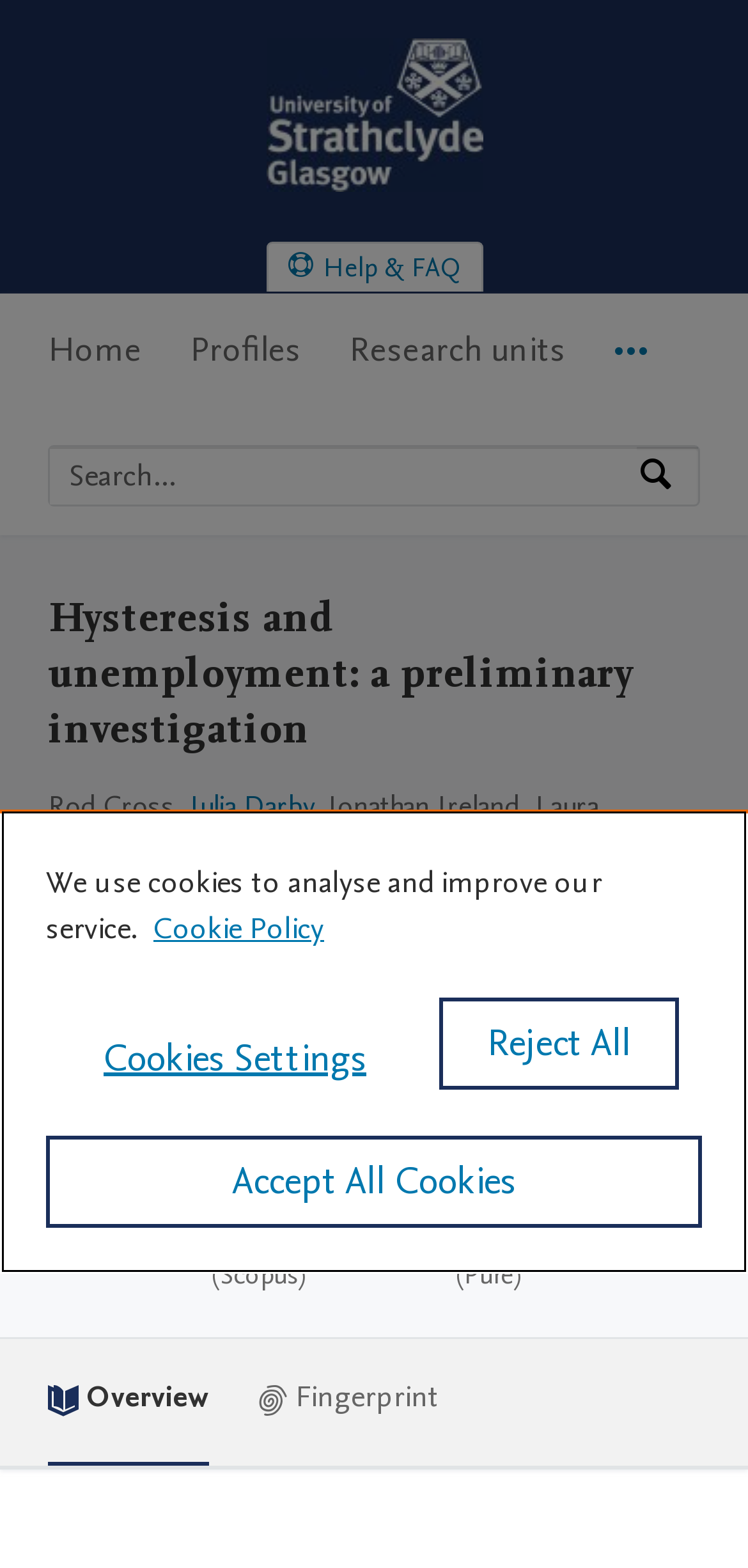What is the research unit associated with this work?
Look at the image and respond with a one-word or short phrase answer.

Economics